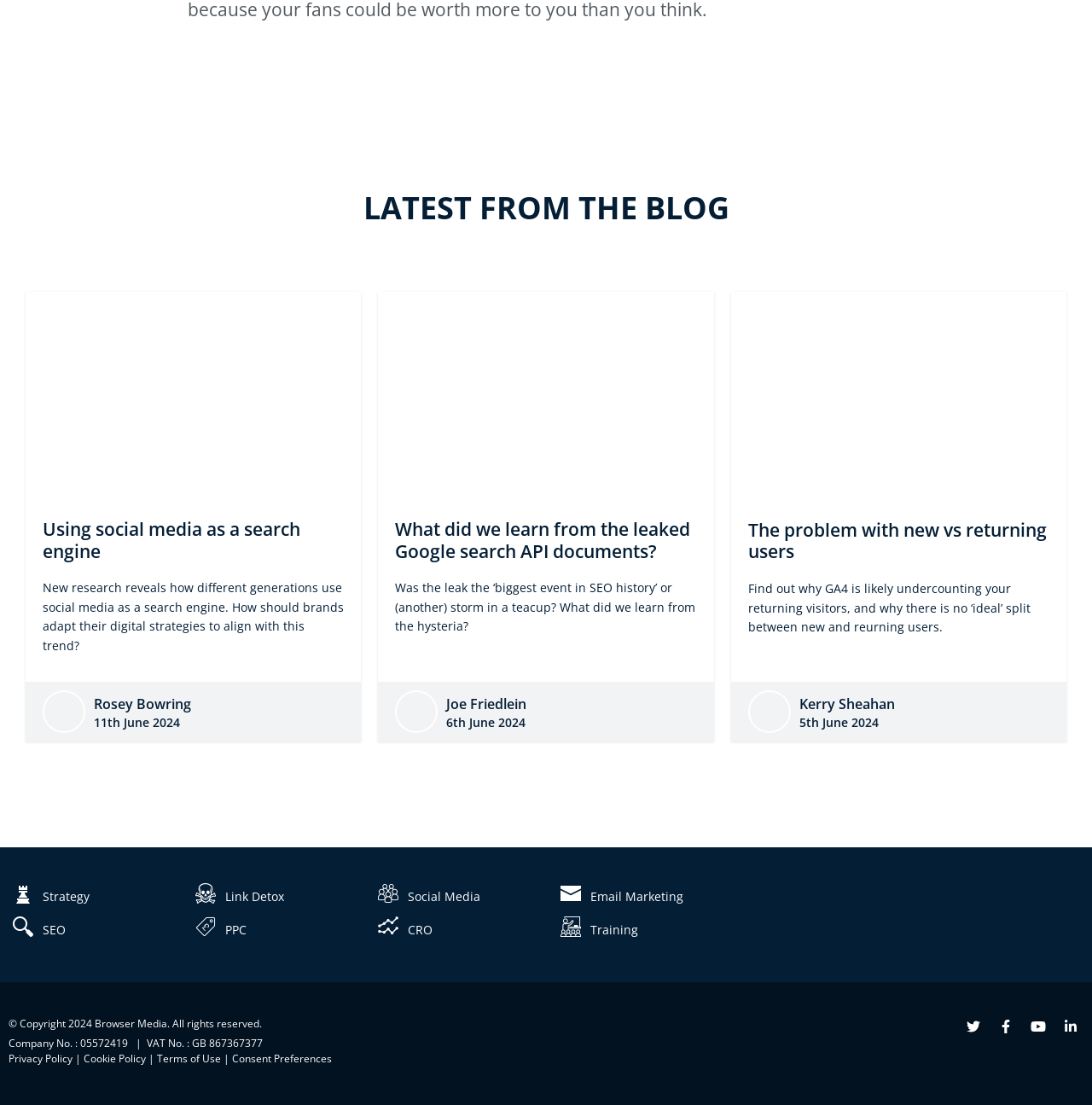Please provide the bounding box coordinates for the UI element as described: "Strategy". The coordinates must be four floats between 0 and 1, represented as [left, top, right, bottom].

[0.008, 0.804, 0.082, 0.819]